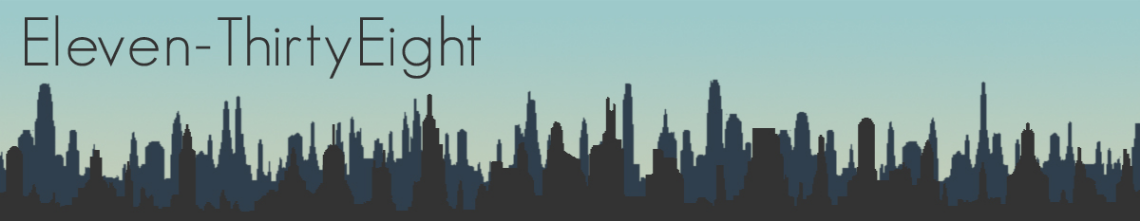What is the name of the platform?
Using the image, provide a detailed and thorough answer to the question.

The text 'Eleven-ThirtyEight' is rendered in a sleek, modern font above the stylized skyline silhouette, emphasizing the name of the platform that focuses on discussions and insights related to the Star Wars universe and broader fandom culture.